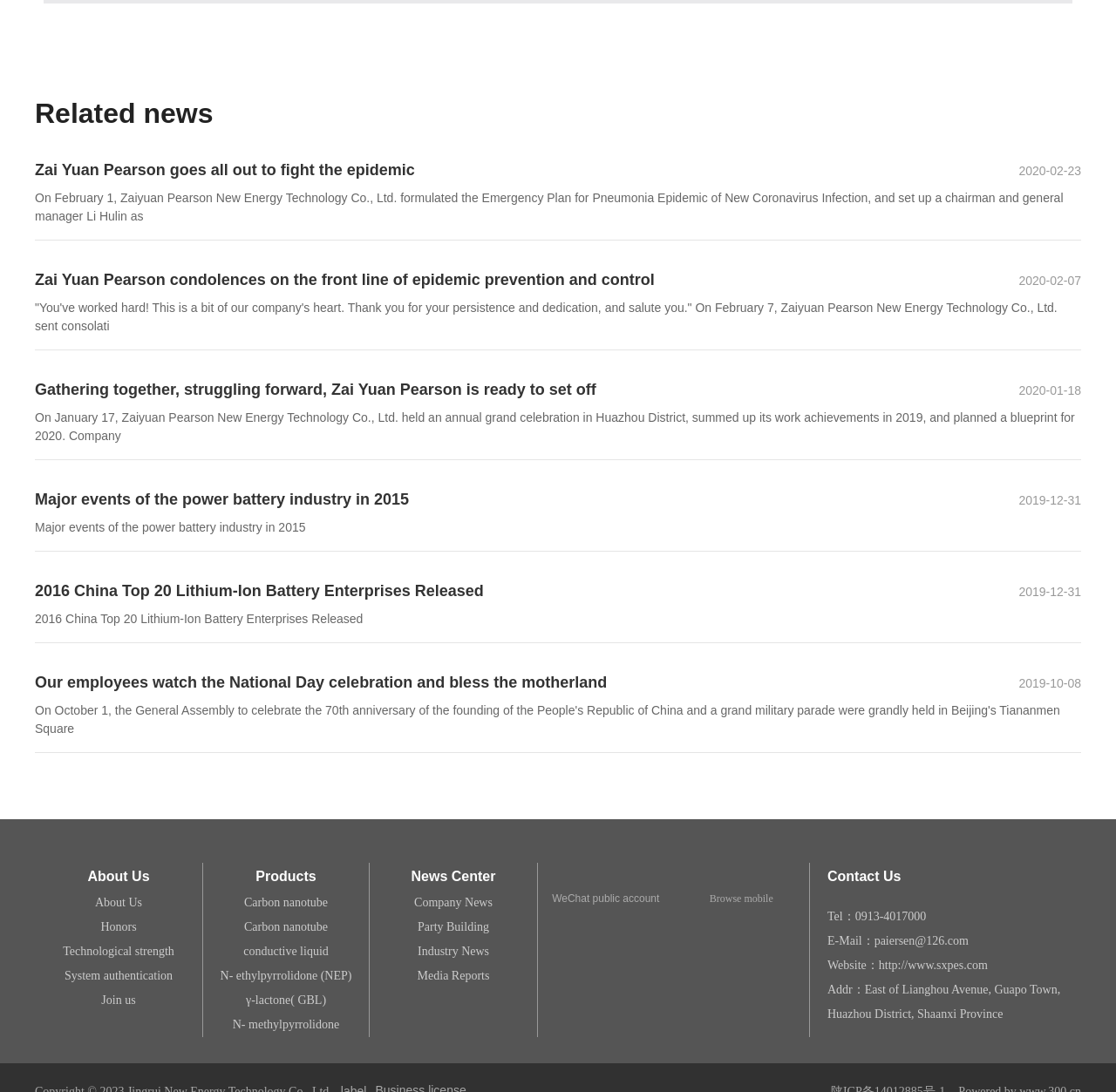Give a one-word or one-phrase response to the question: 
What is the company's phone number?

0913-4017000